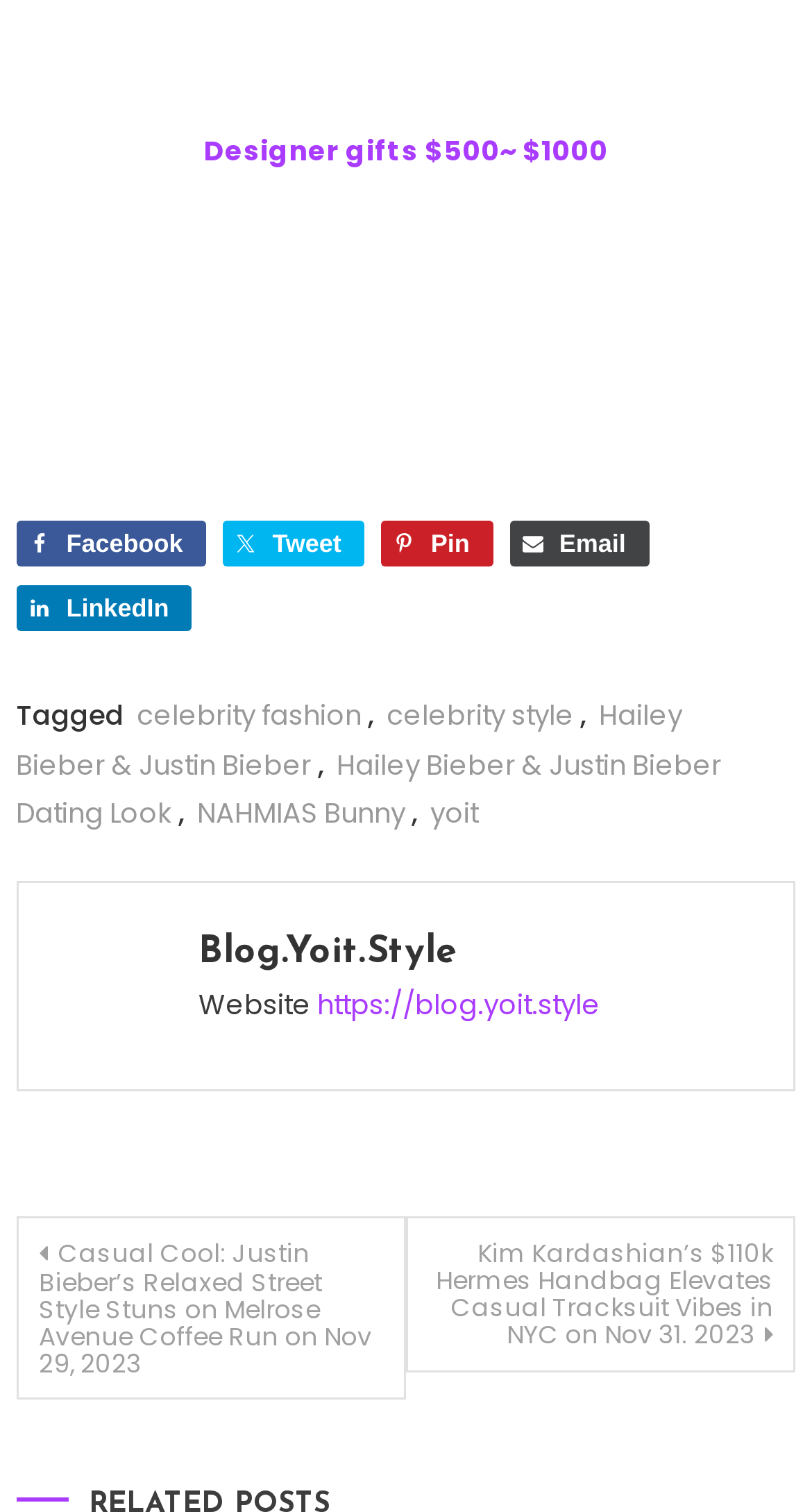What type of content is featured on the blog?
Give a comprehensive and detailed explanation for the question.

The blog appears to feature content related to celebrity fashion and style, as evidenced by the link texts 'celebrity fashion', 'celebrity style', and 'Hailey Bieber & Justin Bieber Dating Look' located in the footer section.